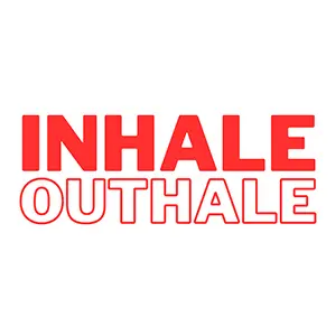What style is the font in the design?
Analyze the screenshot and provide a detailed answer to the question.

The caption states that the unique font adds a 'contemporary touch', implying that the font style is modern and up-to-date.